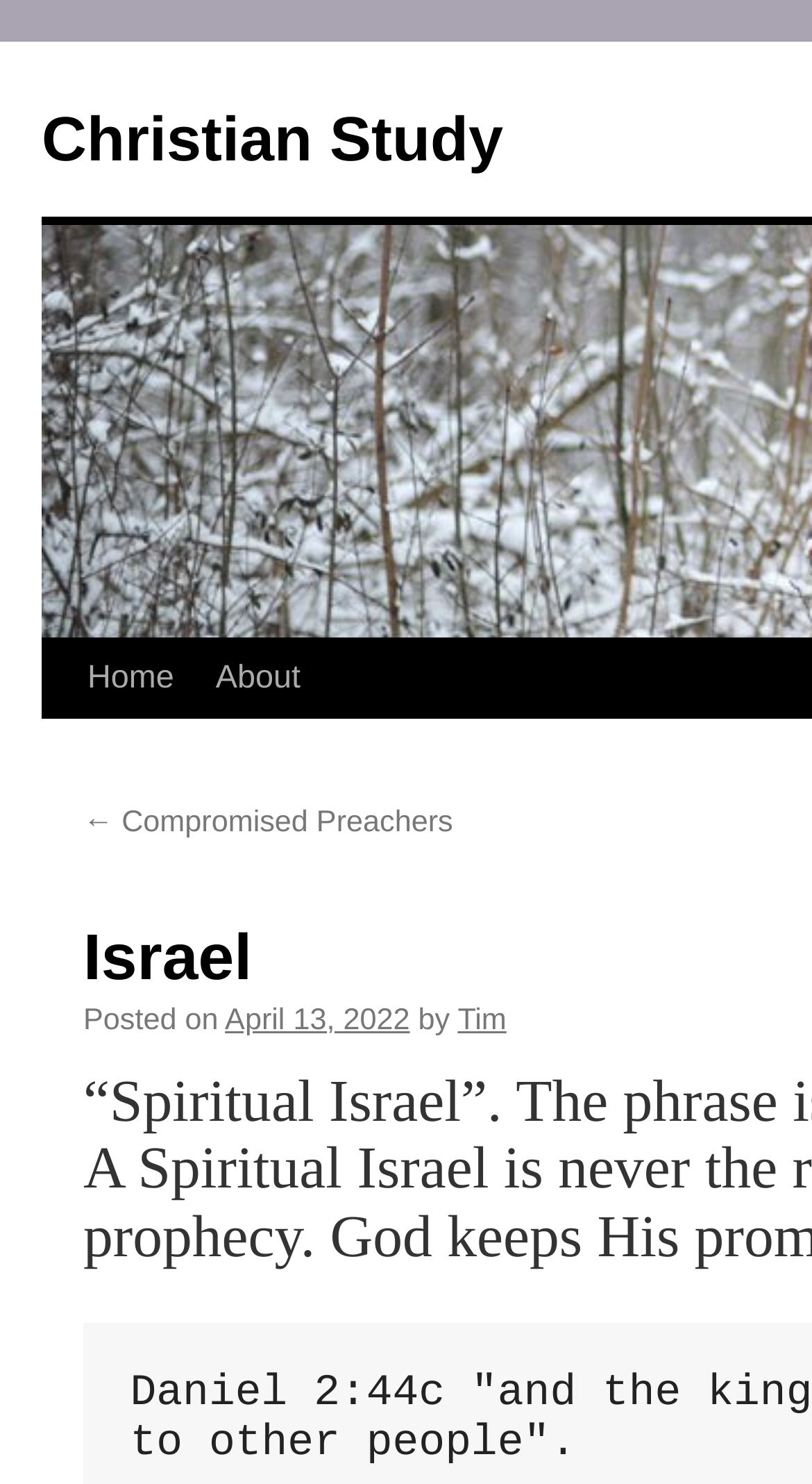Find the bounding box coordinates of the UI element according to this description: "Toggle metabar".

None